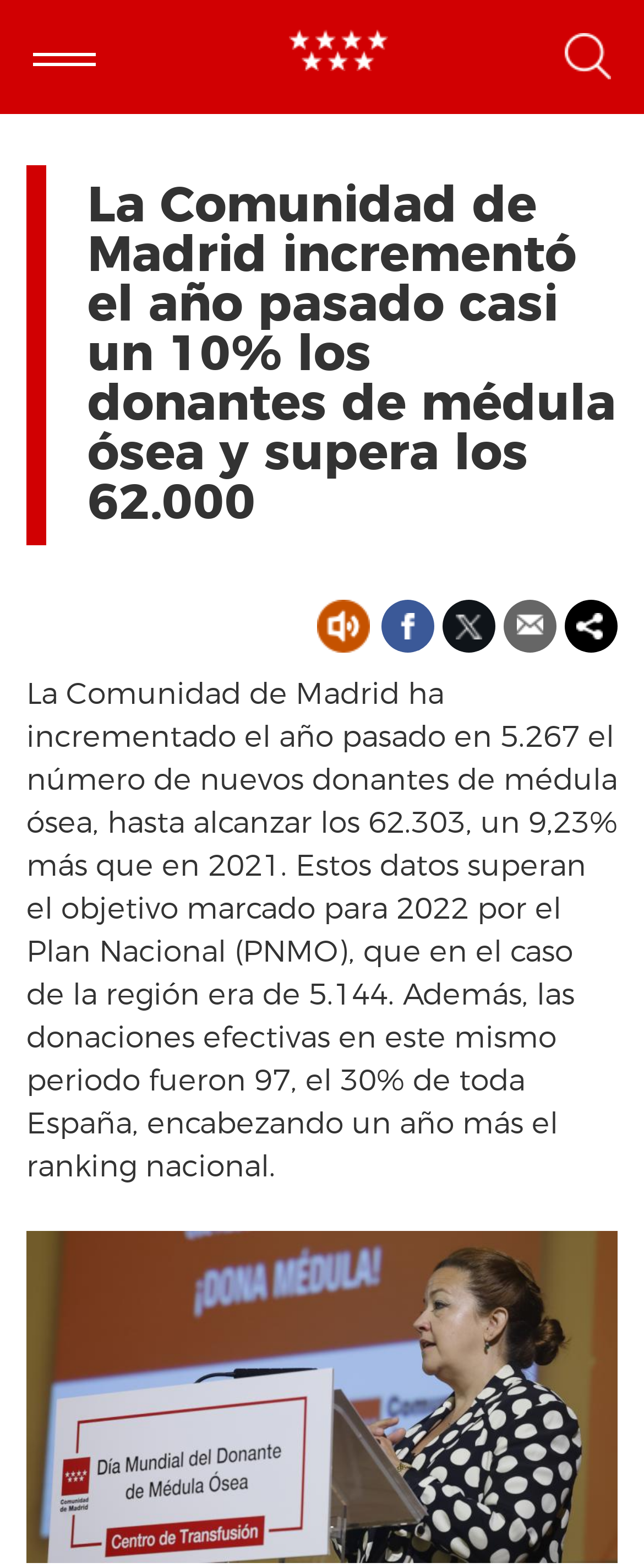Using the description "EMAIL", locate and provide the bounding box of the UI element.

[0.769, 0.383, 0.864, 0.43]